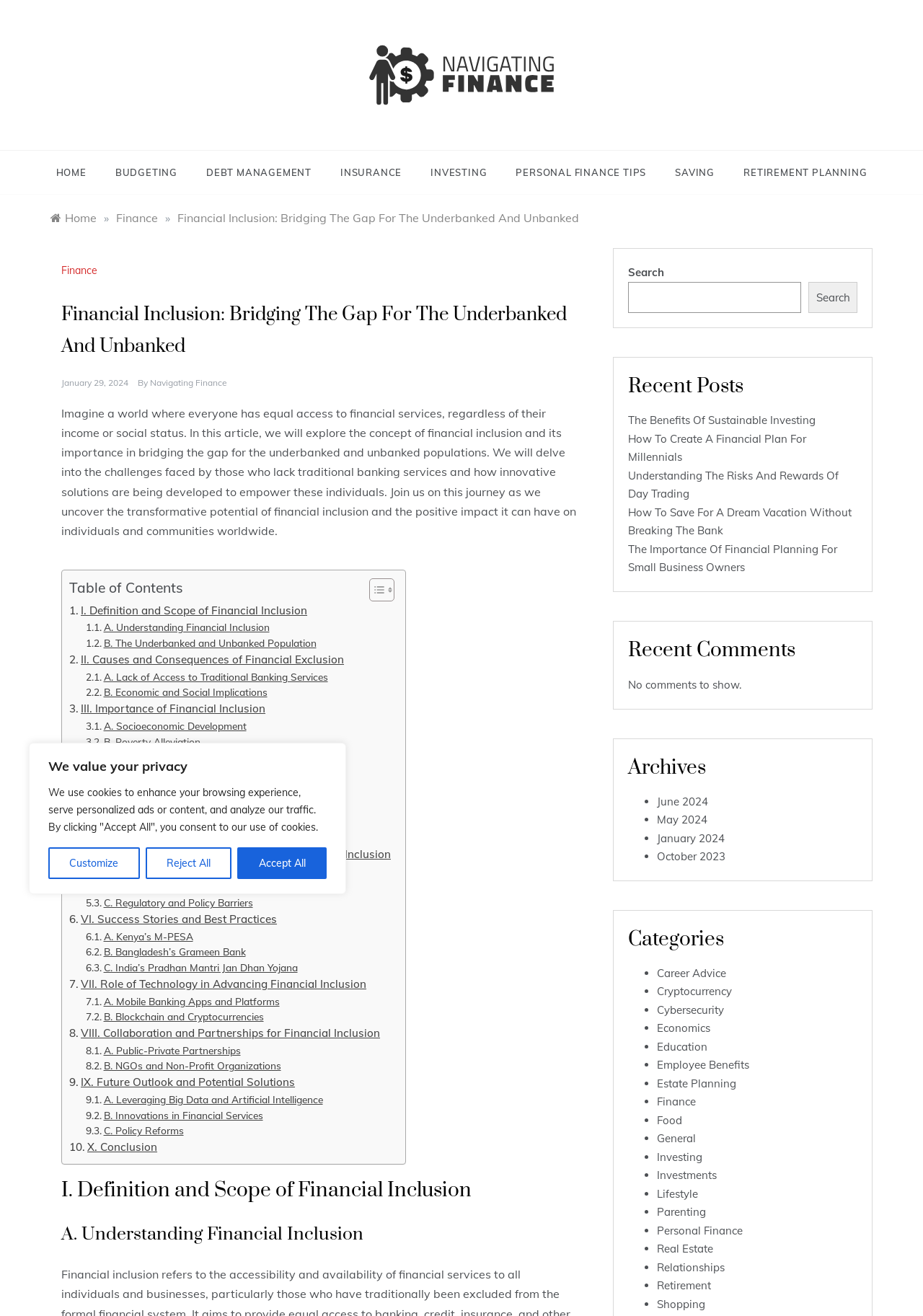Locate the bounding box coordinates of the element that should be clicked to fulfill the instruction: "Click on the 'Toggle Table of Content' button".

[0.388, 0.439, 0.423, 0.458]